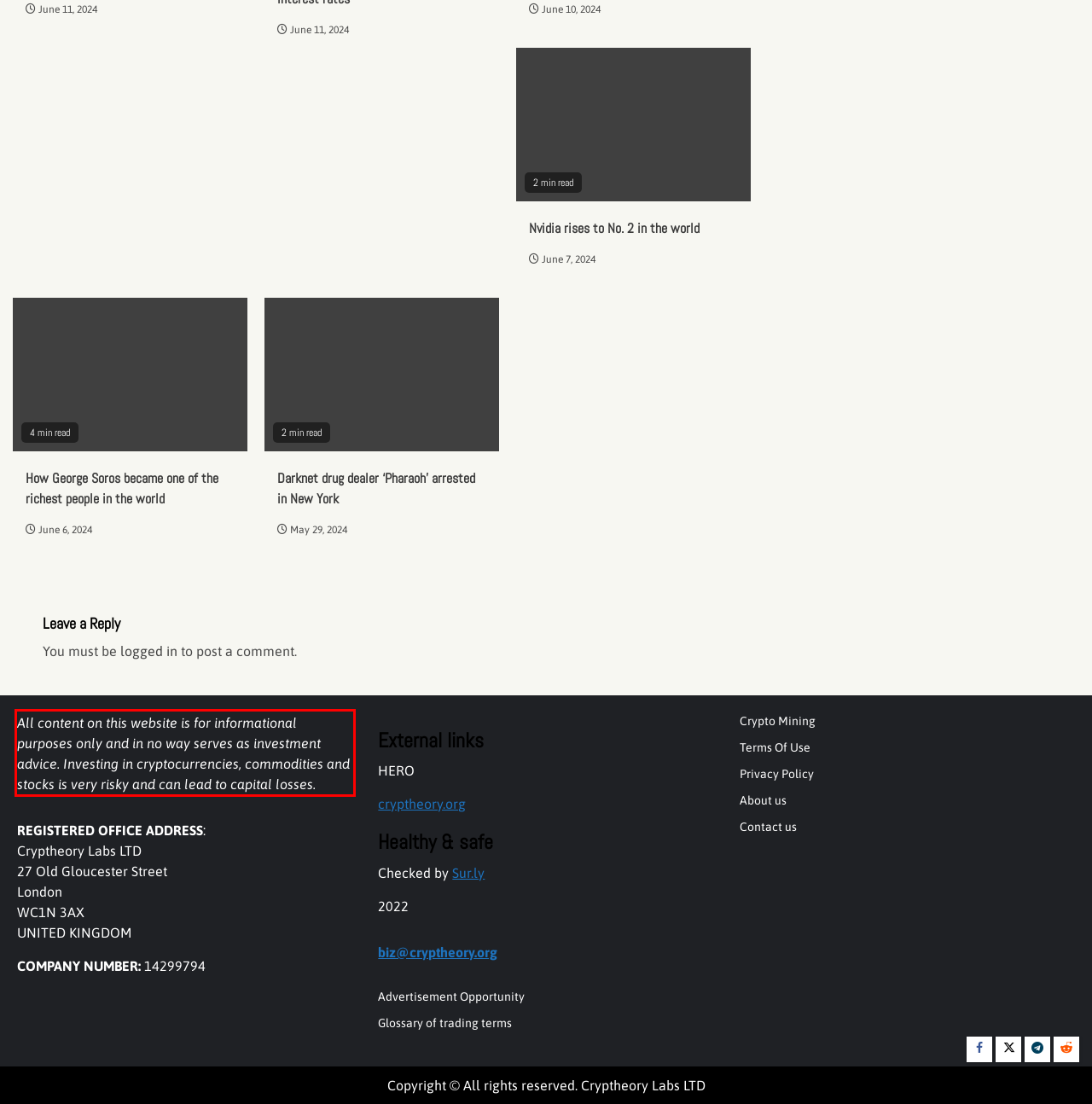Review the screenshot of the webpage and recognize the text inside the red rectangle bounding box. Provide the extracted text content.

All content on this website is for informational purposes only and in no way serves as investment advice. Investing in cryptocurrencies, commodities and stocks is very risky and can lead to capital losses.